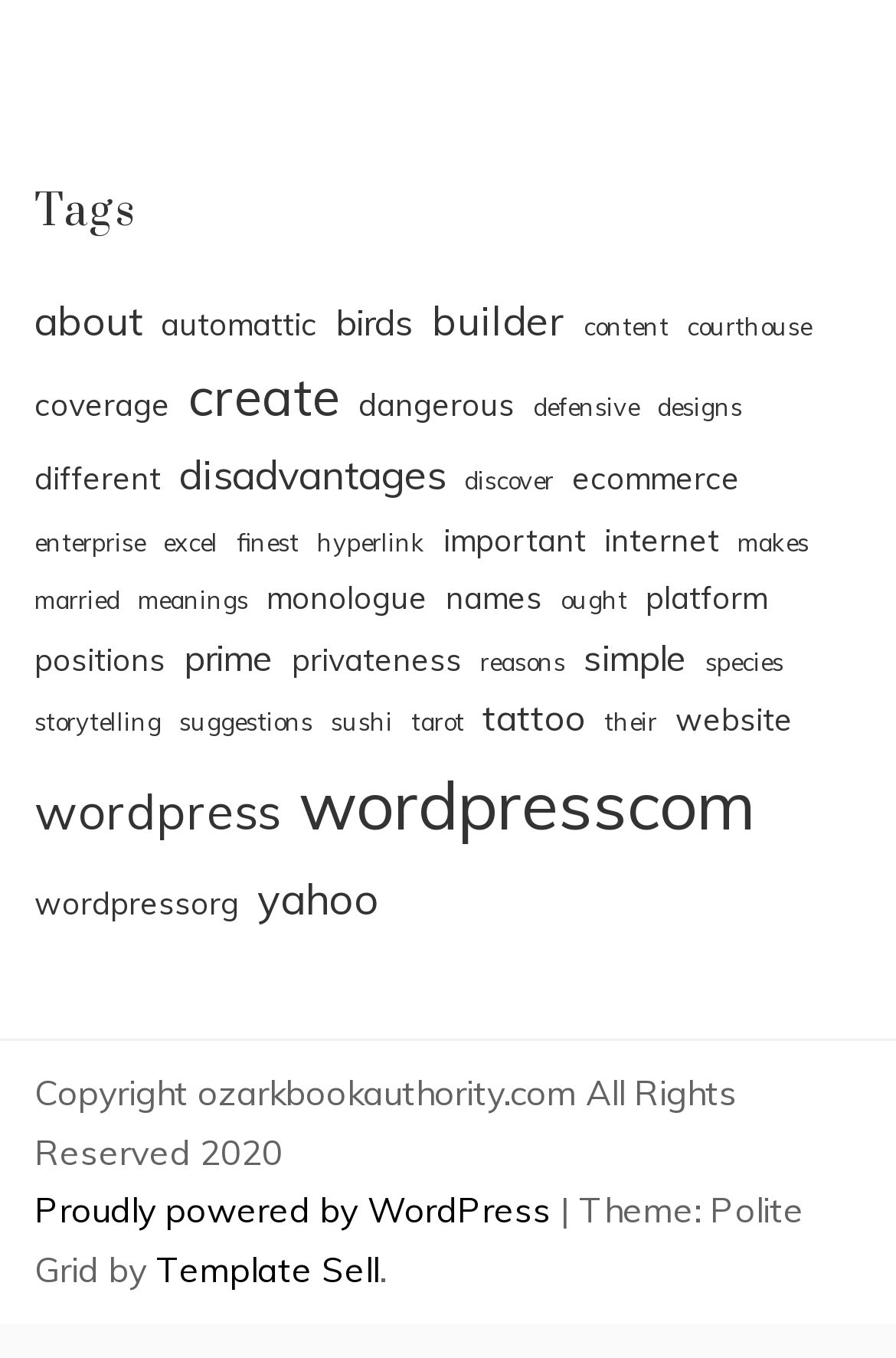How many categories are there on the webpage?
With the help of the image, please provide a detailed response to the question.

I counted the number of links on the webpage, which represent the categories. There are 30 categories in total.